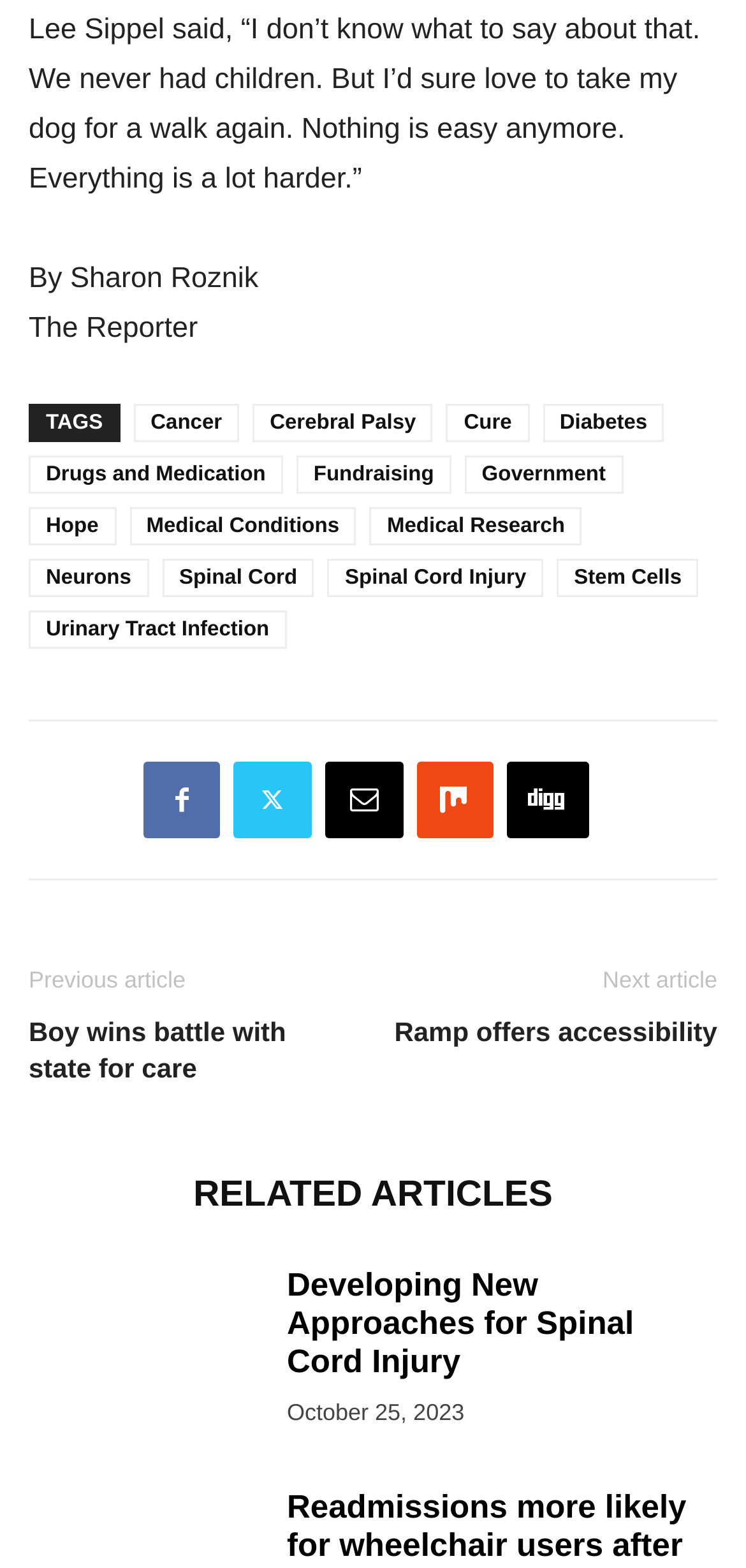Please determine the bounding box coordinates of the section I need to click to accomplish this instruction: "Read the article 'Boy wins battle with state for care'".

[0.038, 0.647, 0.474, 0.693]